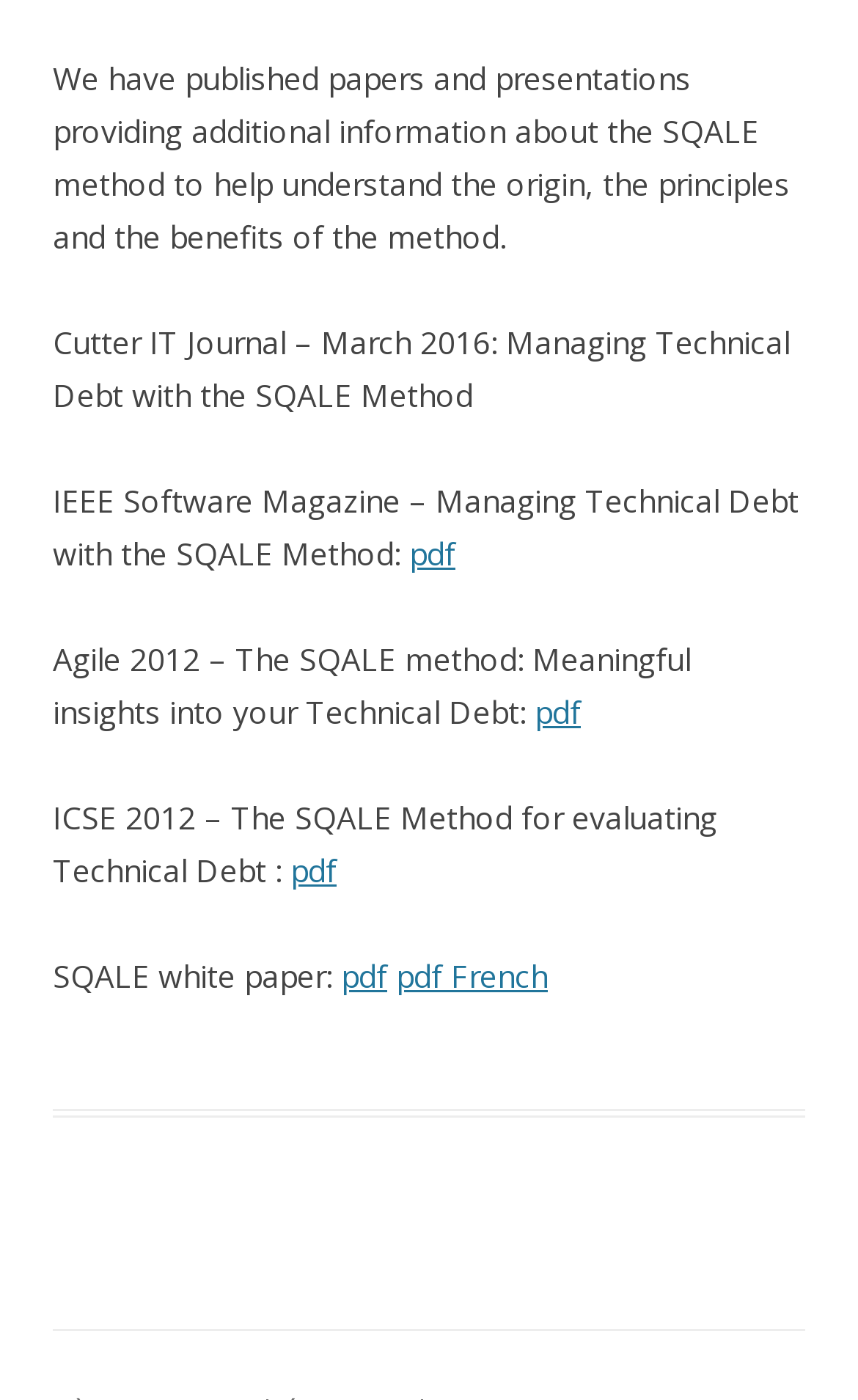Provide the bounding box coordinates of the HTML element described as: "pdf French". The bounding box coordinates should be four float numbers between 0 and 1, i.e., [left, top, right, bottom].

[0.462, 0.682, 0.638, 0.712]